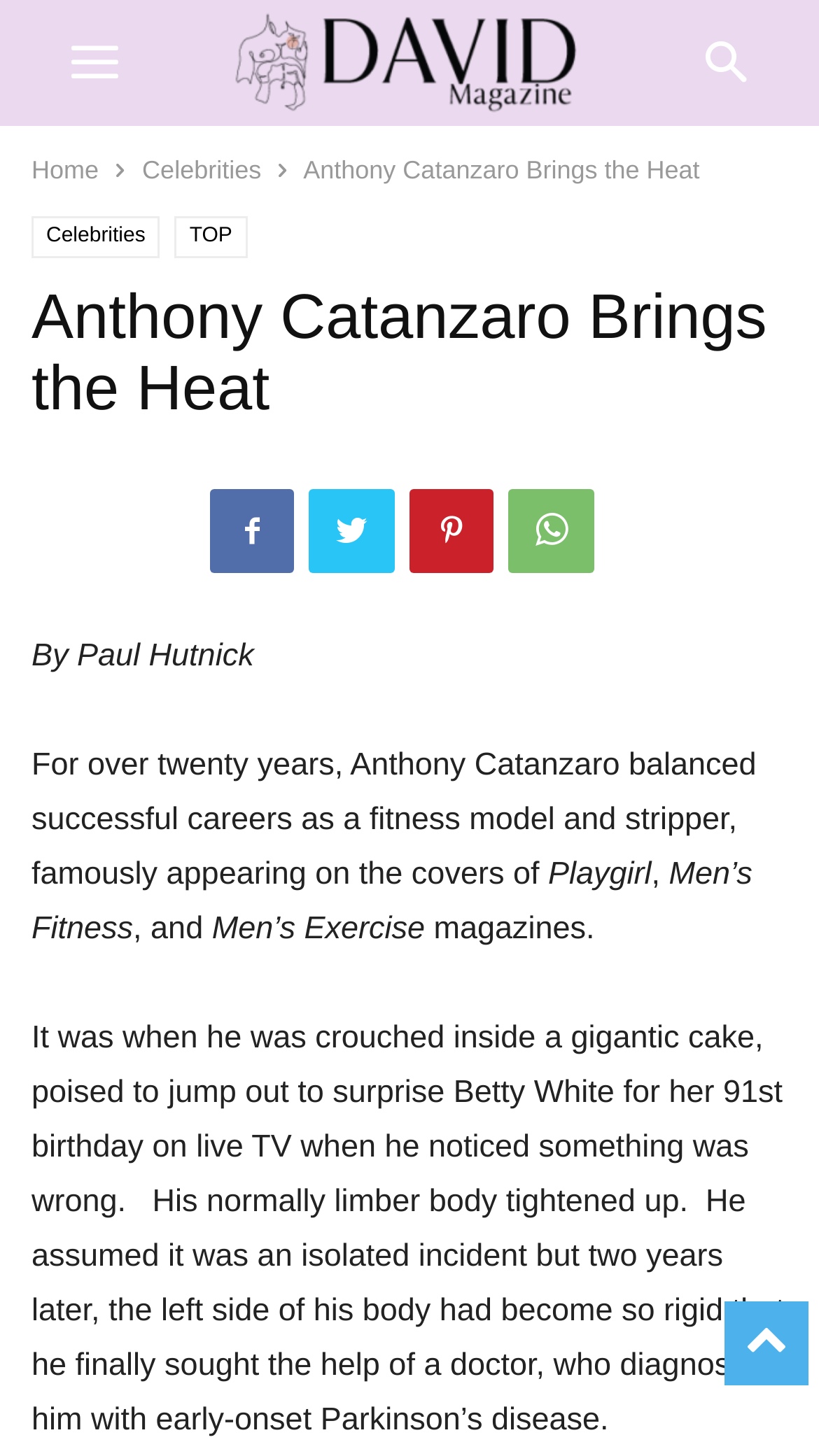Given the webpage screenshot and the description, determine the bounding box coordinates (top-left x, top-left y, bottom-right x, bottom-right y) that define the location of the UI element matching this description: aria-label="mobile-toggle"

[0.038, 0.0, 0.192, 0.086]